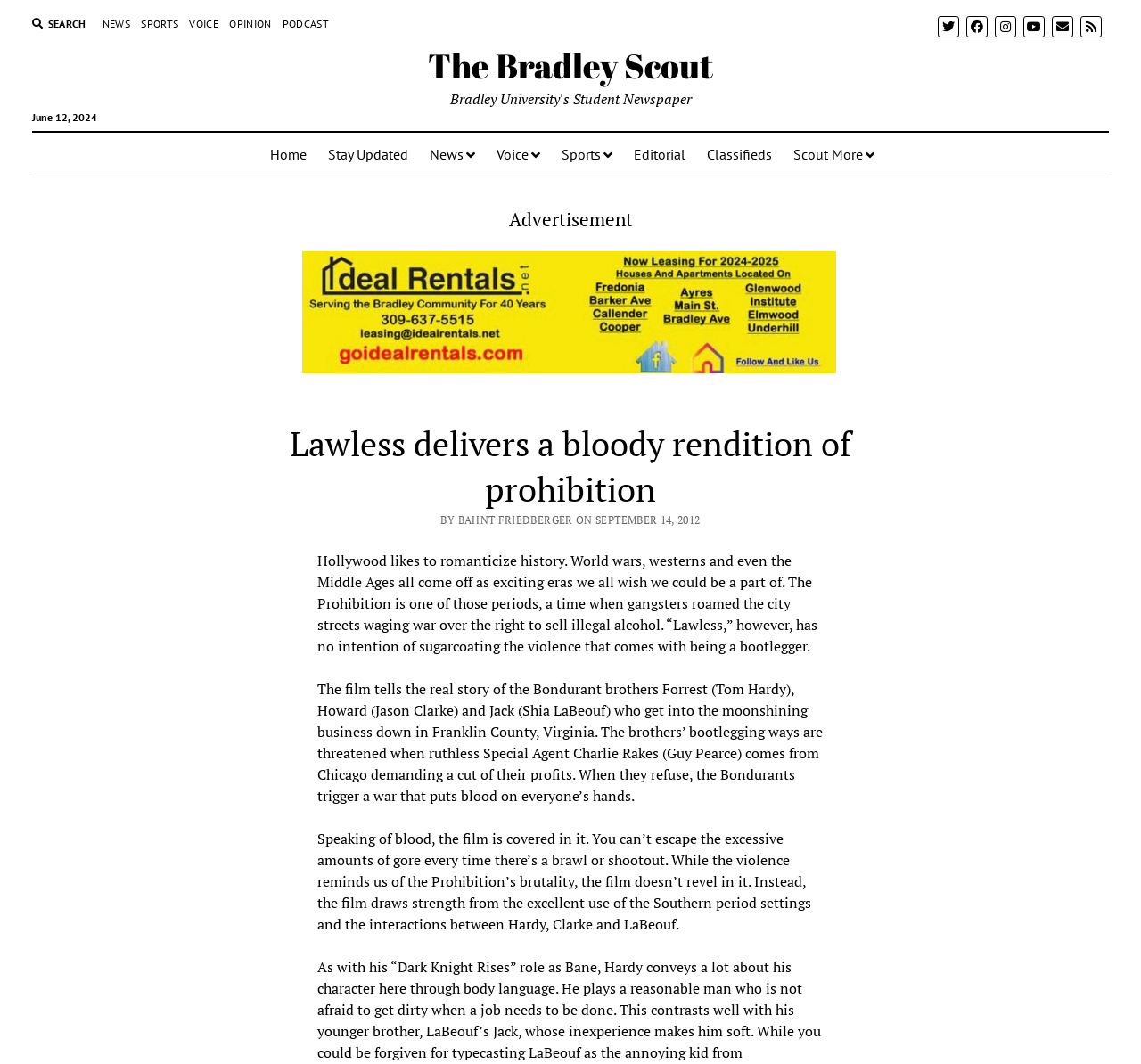Find the bounding box coordinates of the element I should click to carry out the following instruction: "Click the link to read about Marbled godwit".

None